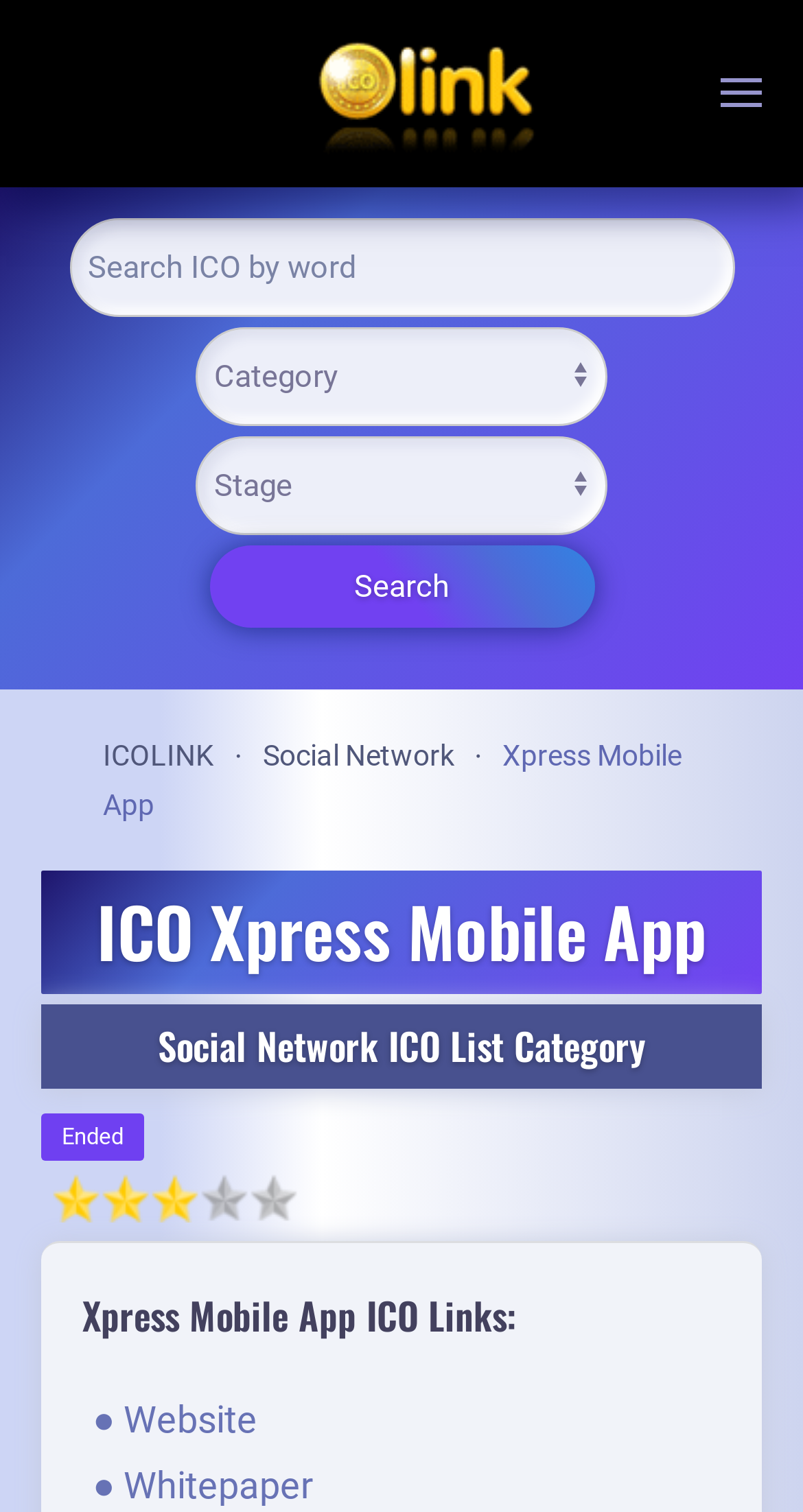Given the element description ● Whitepaper, predict the bounding box coordinates for the UI element in the webpage screenshot. The format should be (top-left x, top-left y, bottom-right x, bottom-right y), and the values should be between 0 and 1.

[0.115, 0.966, 0.389, 0.995]